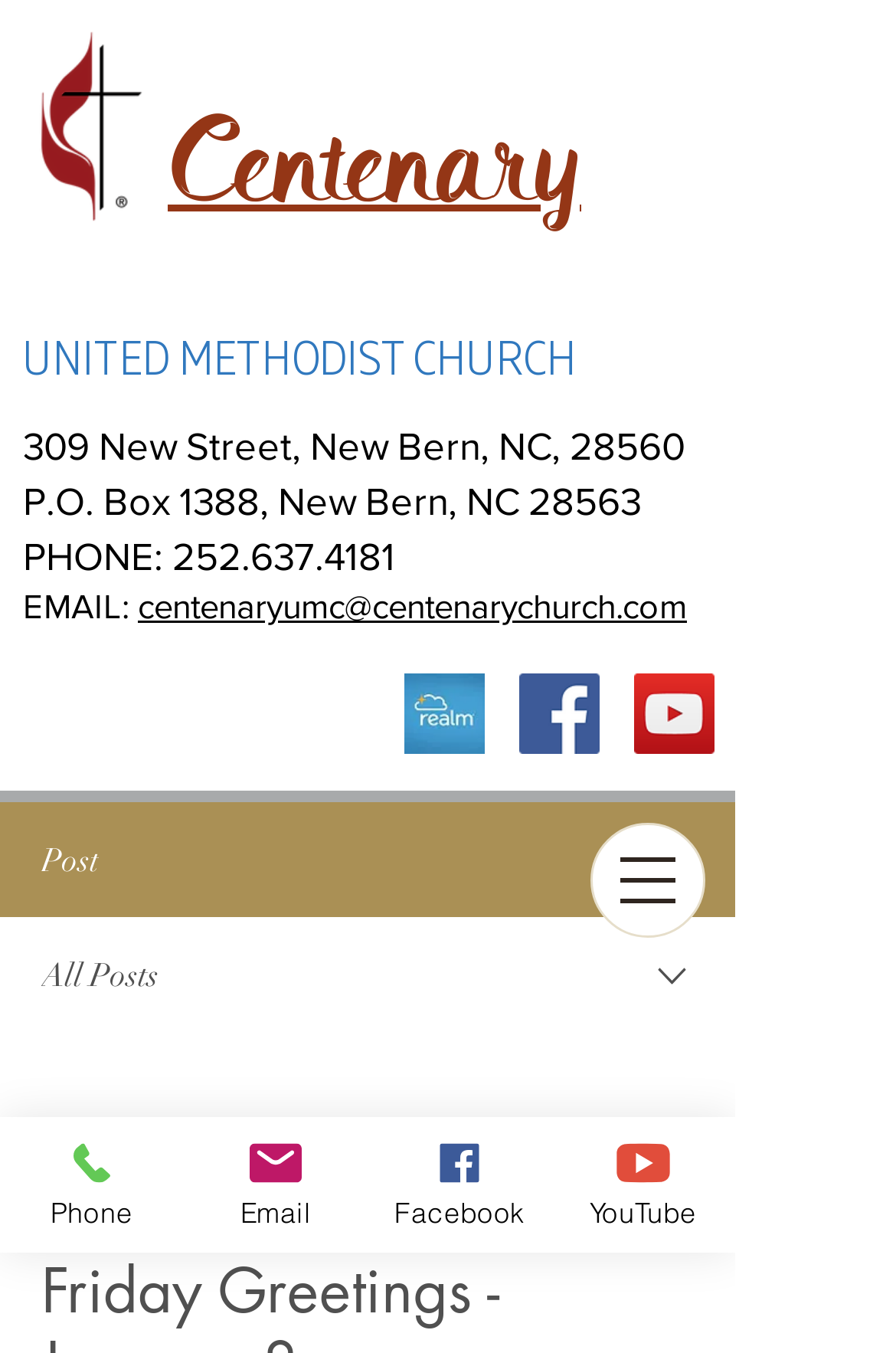Pinpoint the bounding box coordinates for the area that should be clicked to perform the following instruction: "Click the Centenary link".

[0.187, 0.082, 0.649, 0.161]